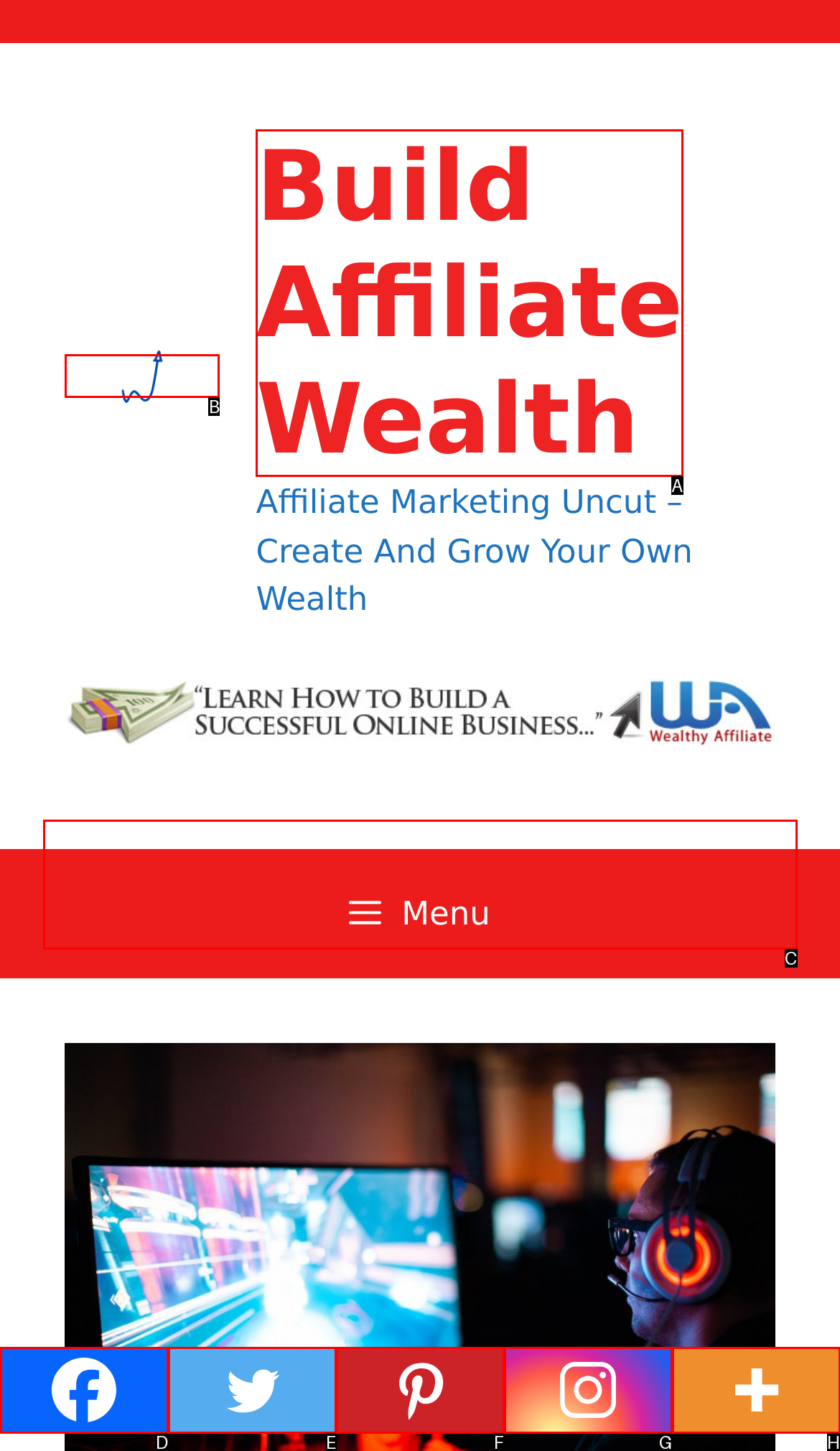Select the HTML element that fits the following description: Lomi Earth
Provide the letter of the matching option.

None